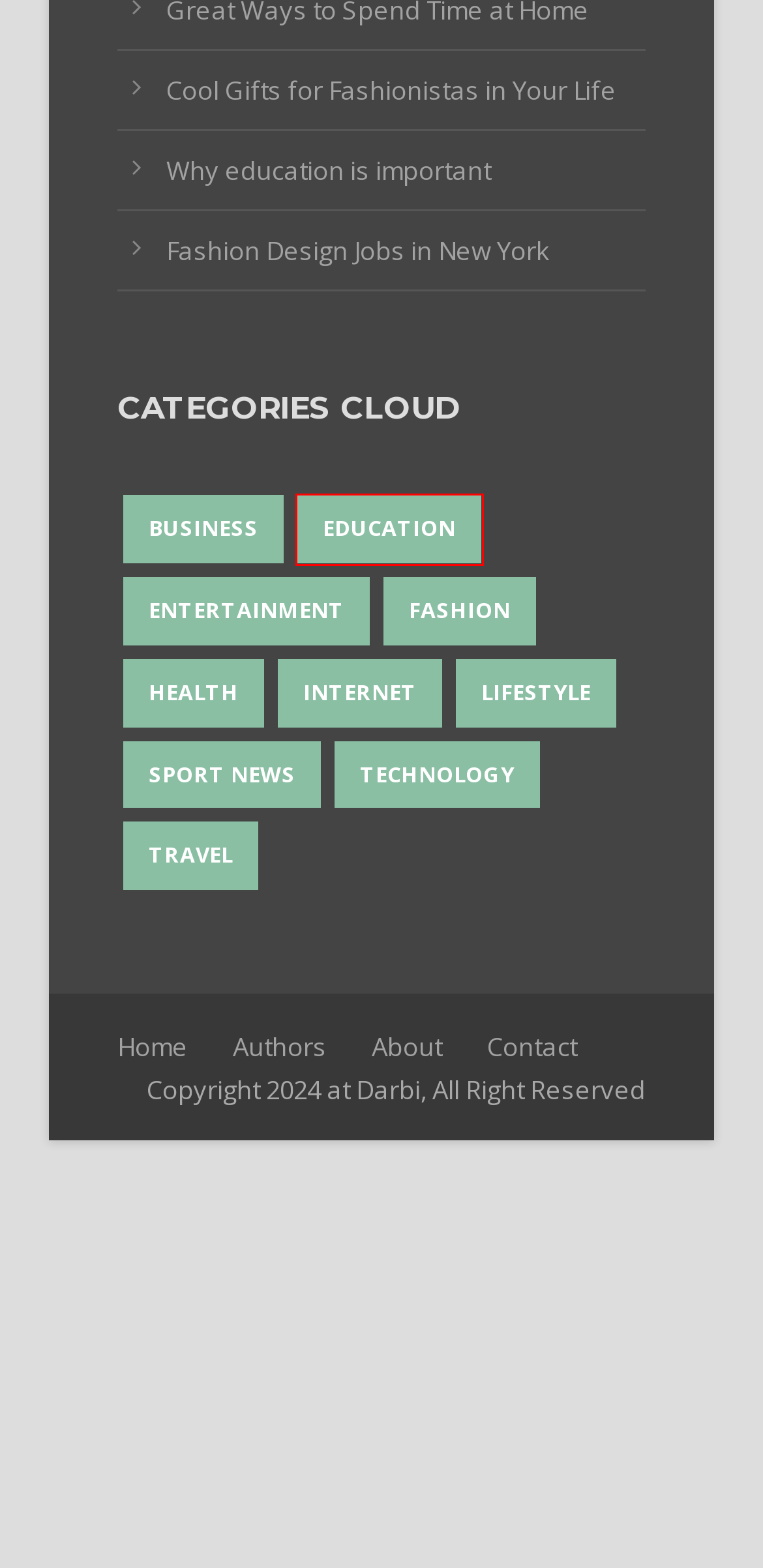Look at the screenshot of a webpage that includes a red bounding box around a UI element. Select the most appropriate webpage description that matches the page seen after clicking the highlighted element. Here are the candidates:
A. About Us - Darbi Blog
B. Health - Darbi Blog
C. Education - Darbi Blog
D. Fashion Design Jobs in New York 2024
E. Entertainment - Darbi Blog
F. Internet - Darbi Blog
G. Contact Us - Darbi Blog
H. Business - Darbi Blog

C